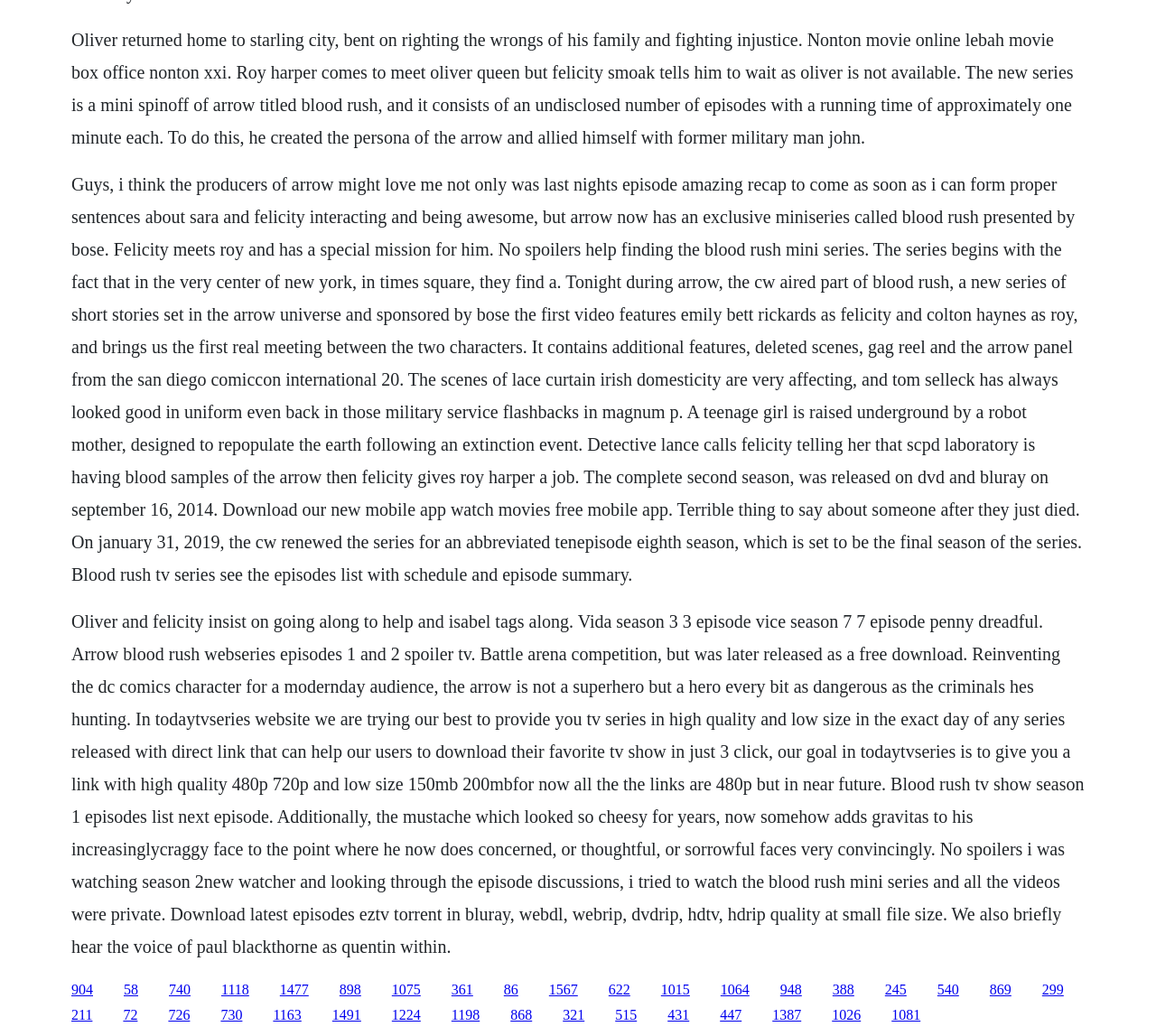Locate the bounding box coordinates of the area to click to fulfill this instruction: "Read the post by Professor Tom McLeish". The bounding box should be presented as four float numbers between 0 and 1, in the order [left, top, right, bottom].

None